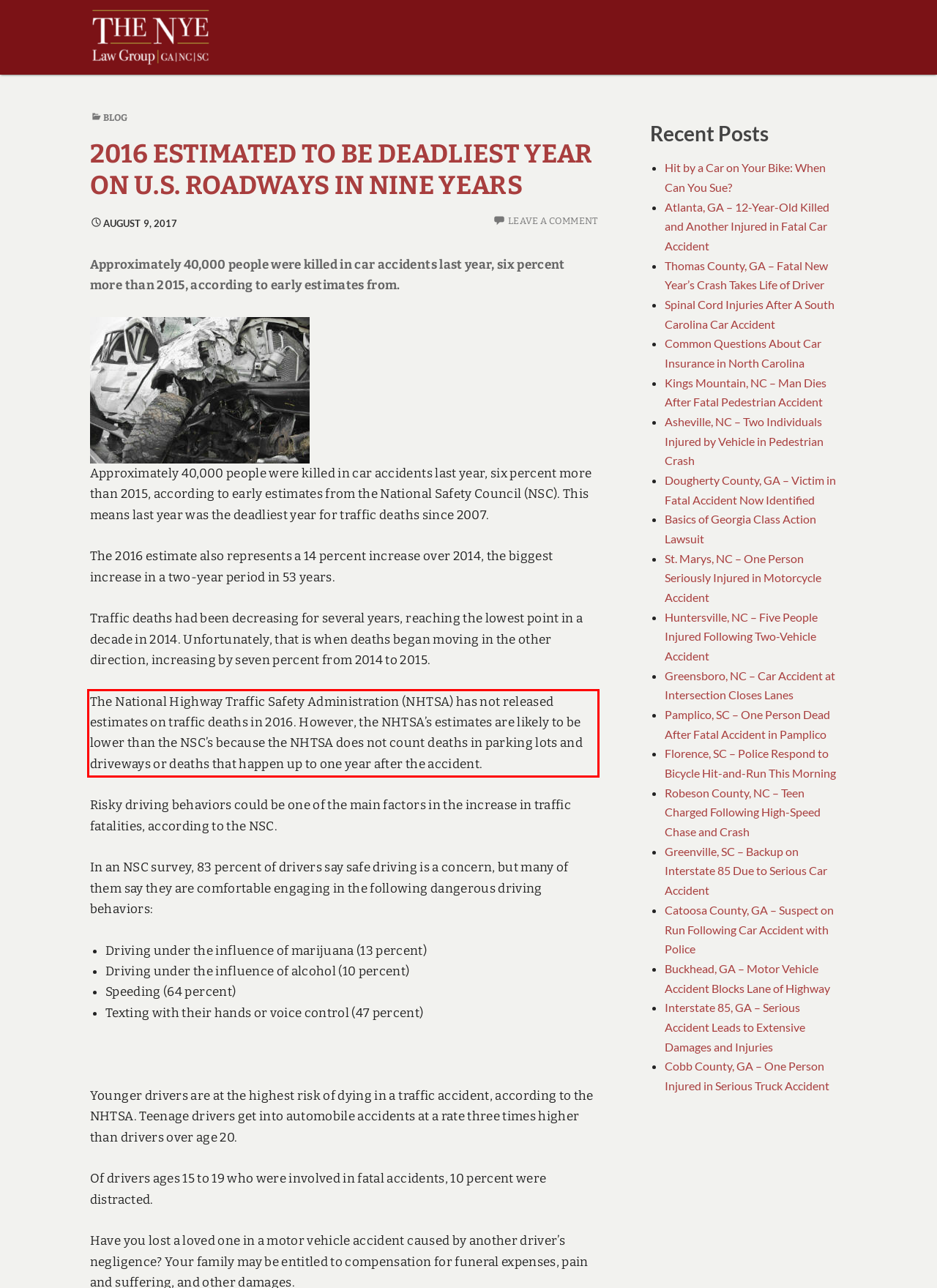Please examine the screenshot of the webpage and read the text present within the red rectangle bounding box.

The National Highway Traffic Safety Administration (NHTSA) has not released estimates on traffic deaths in 2016. However, the NHTSA’s estimates are likely to be lower than the NSC’s because the NHTSA does not count deaths in parking lots and driveways or deaths that happen up to one year after the accident.